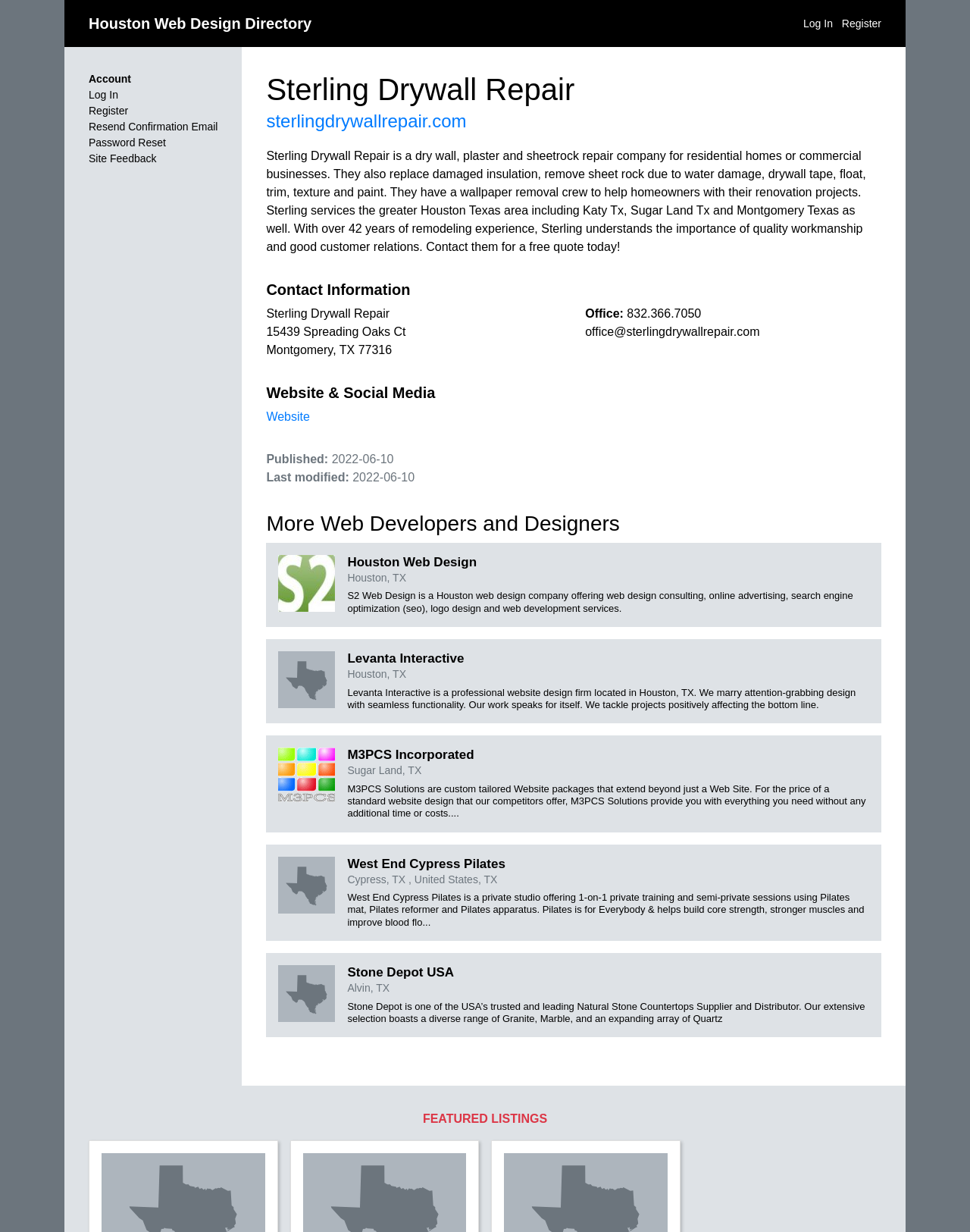Can you look at the image and give a comprehensive answer to the question:
What is the phone number of the office?

I found the phone number by looking at the link element with the text '832.366.7050' which is located under the 'Contact Information' heading.